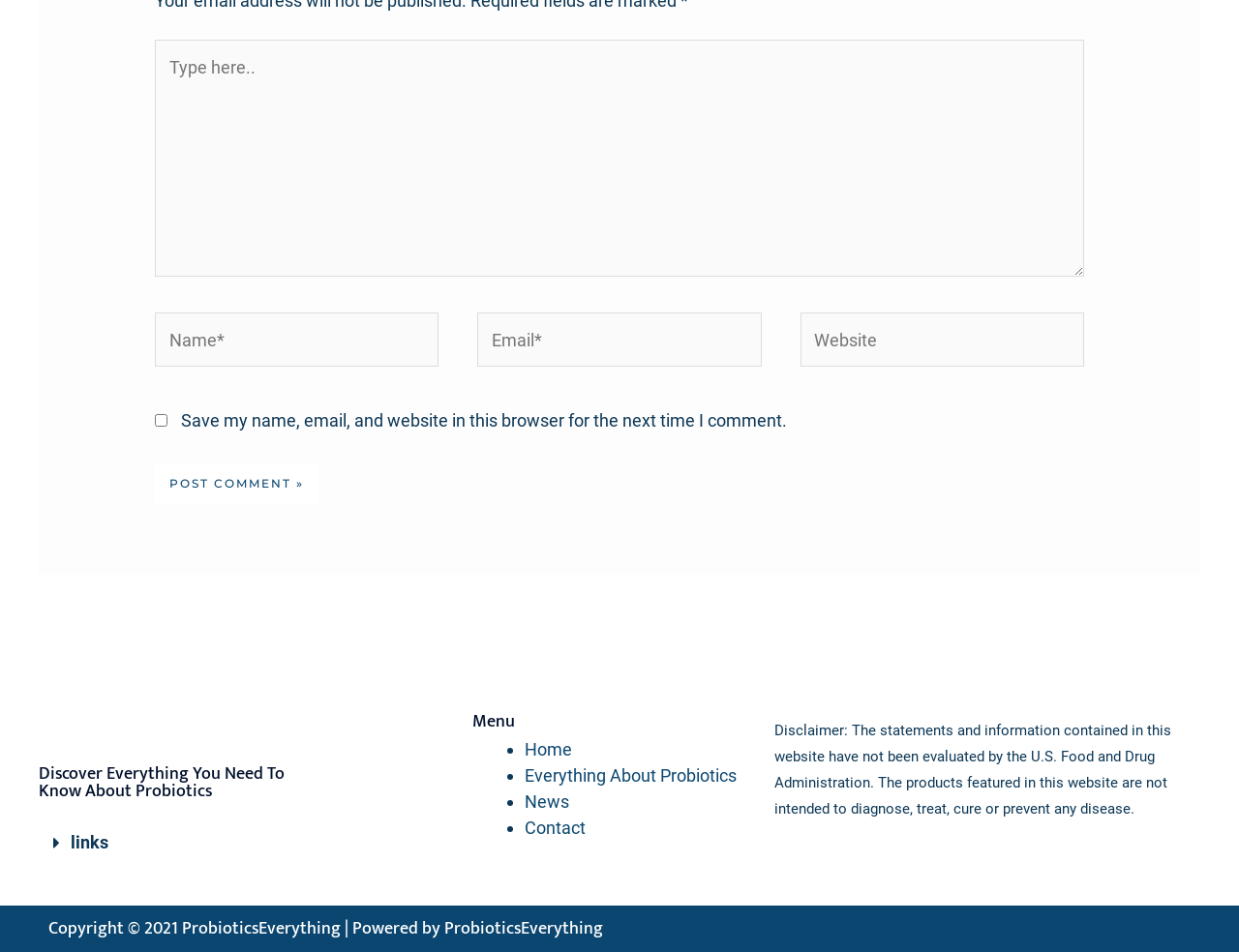Locate the bounding box coordinates of the clickable area needed to fulfill the instruction: "Type your email".

[0.385, 0.329, 0.615, 0.386]